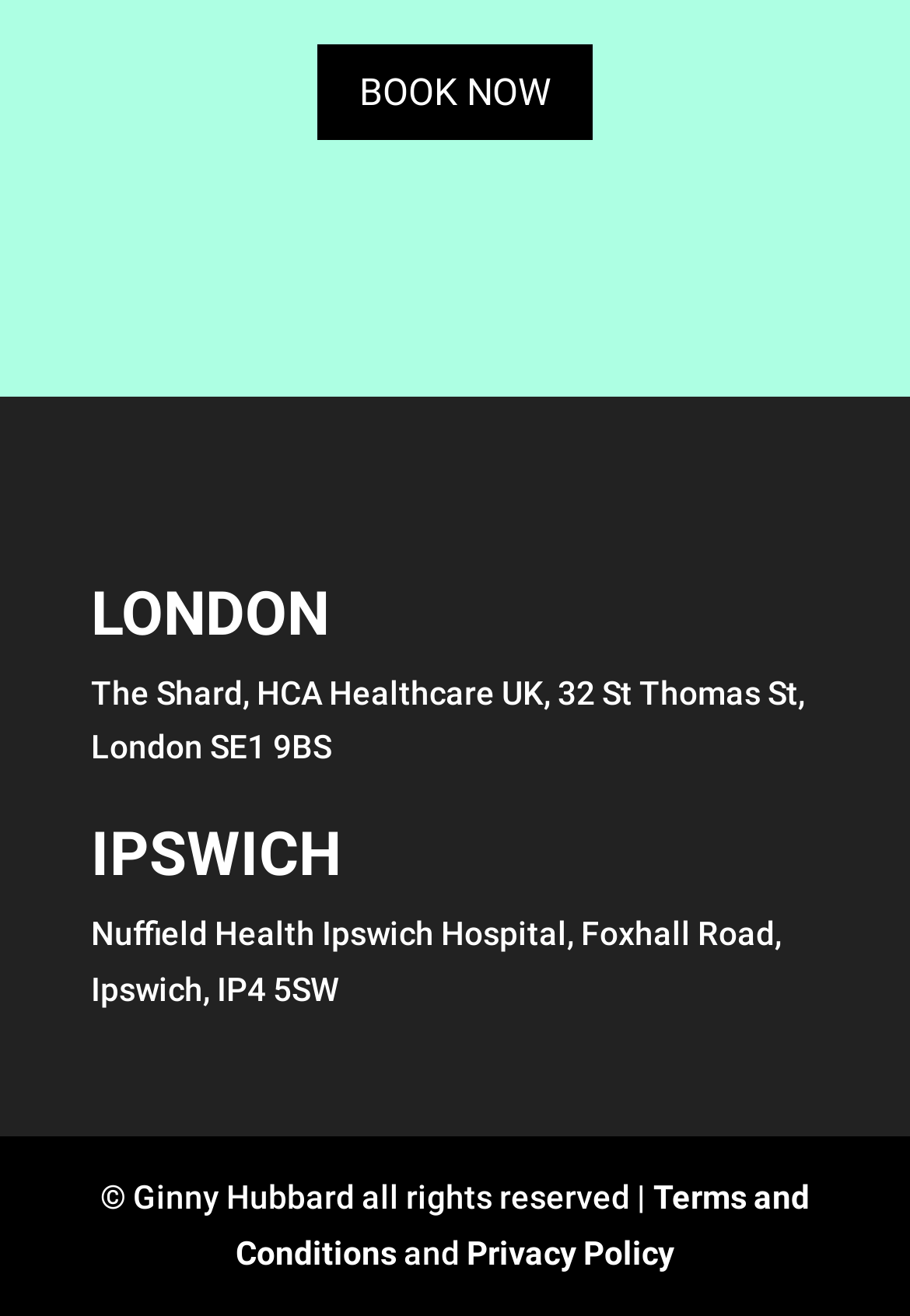Determine the bounding box coordinates of the UI element described below. Use the format (top-left x, top-left y, bottom-right x, bottom-right y) with floating point numbers between 0 and 1: Terms and Conditions

[0.259, 0.895, 0.89, 0.966]